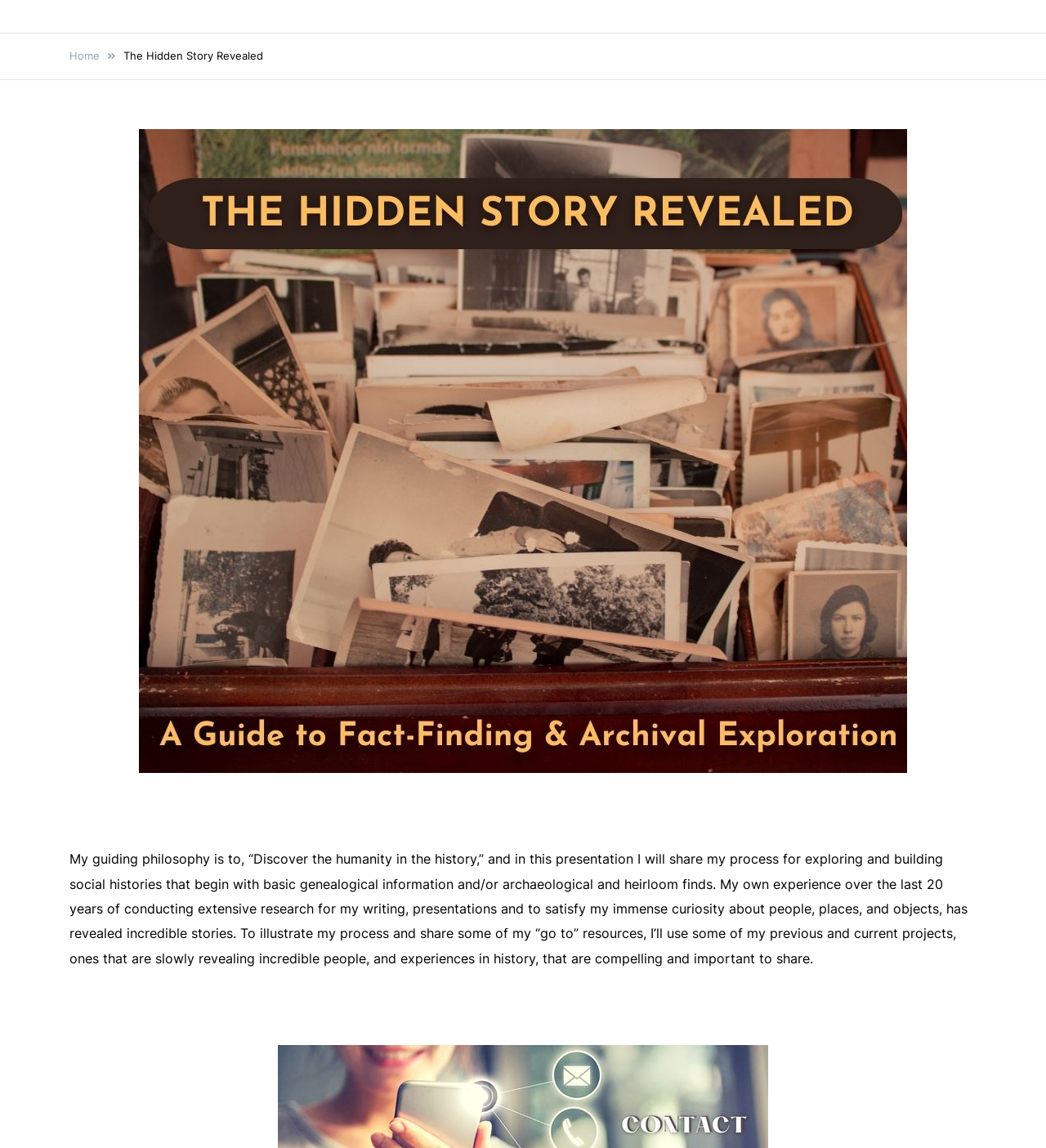Kindly respond to the following question with a single word or a brief phrase: 
What is the main topic of the presentation?

Social histories